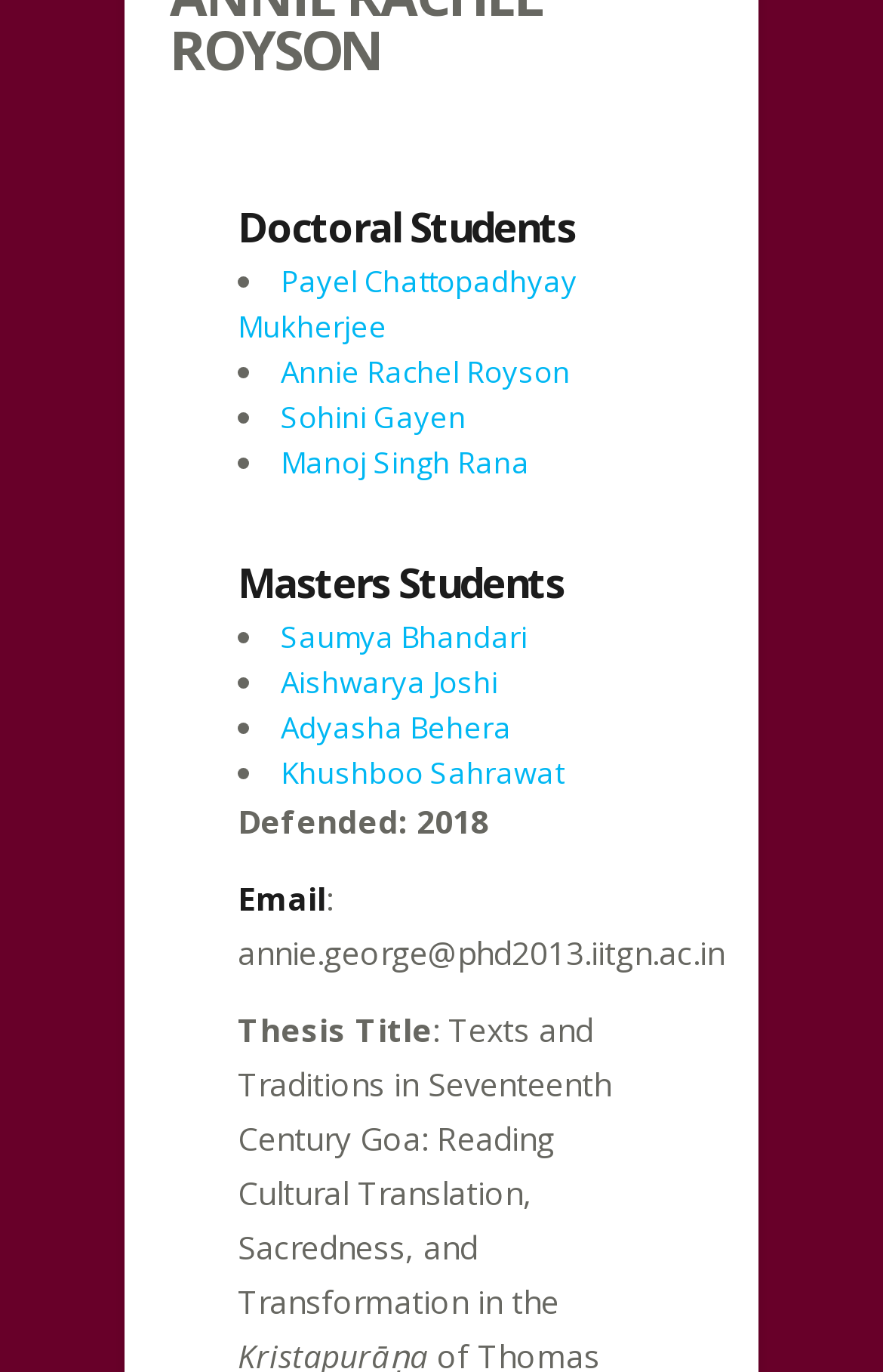Locate the bounding box of the UI element described in the following text: "Digital Marketing Round-Up".

None